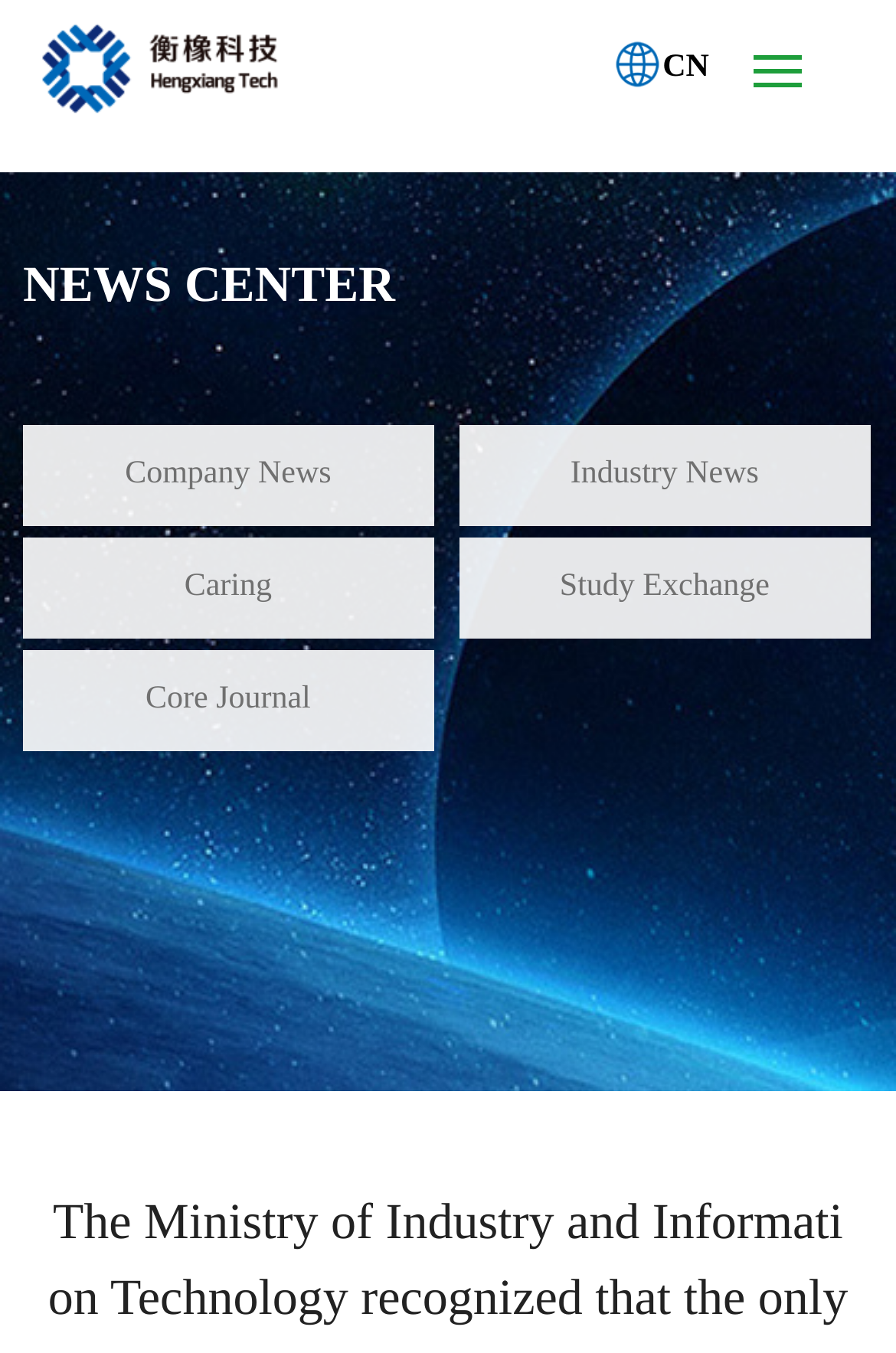Determine the bounding box coordinates for the UI element with the following description: "Technology". The coordinates should be four float numbers between 0 and 1, represented as [left, top, right, bottom].

[0.051, 0.399, 0.909, 0.436]